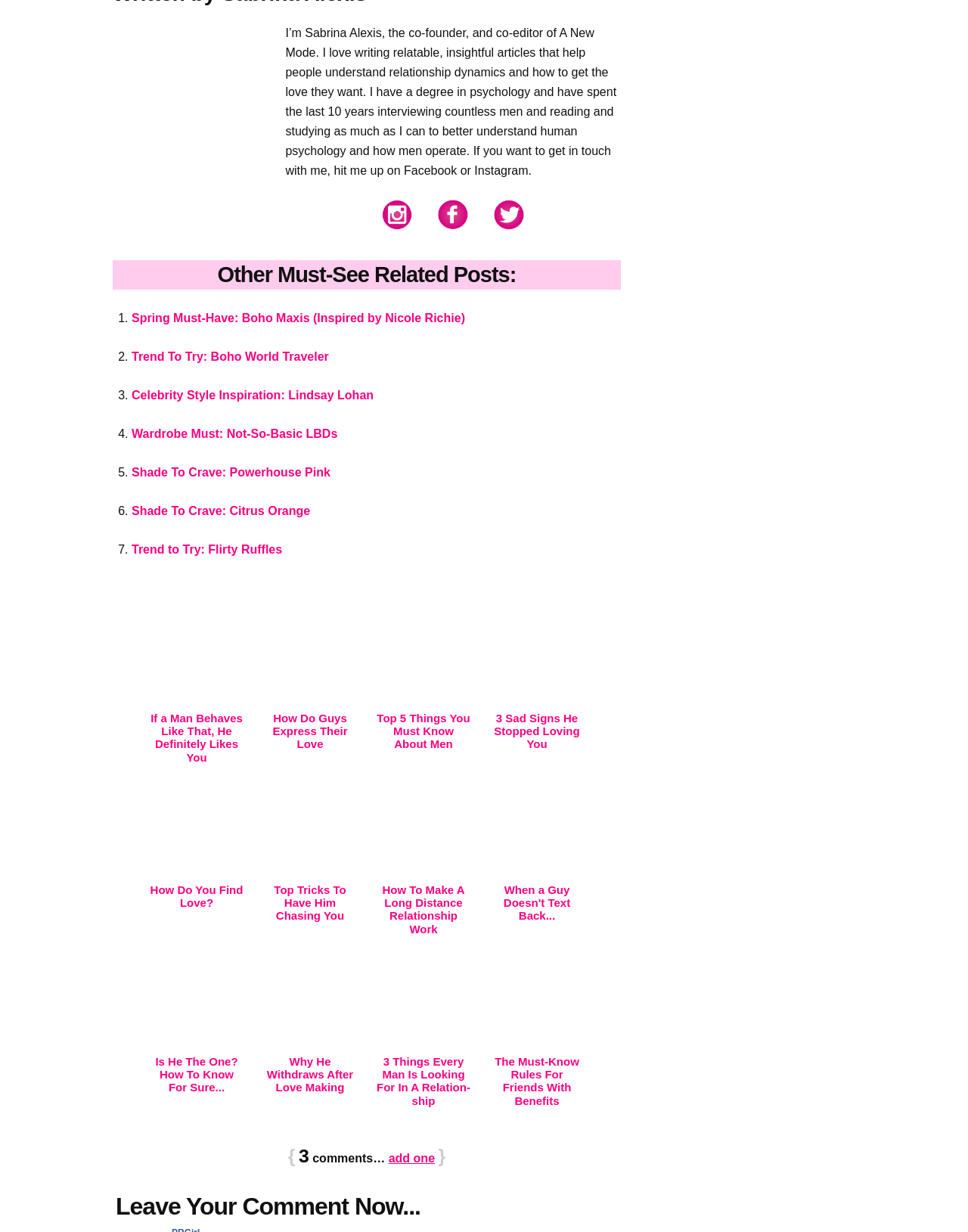Determine the bounding box coordinates for the area you should click to complete the following instruction: "View Sabrina Alexis' Instagram".

[0.395, 0.162, 0.426, 0.187]